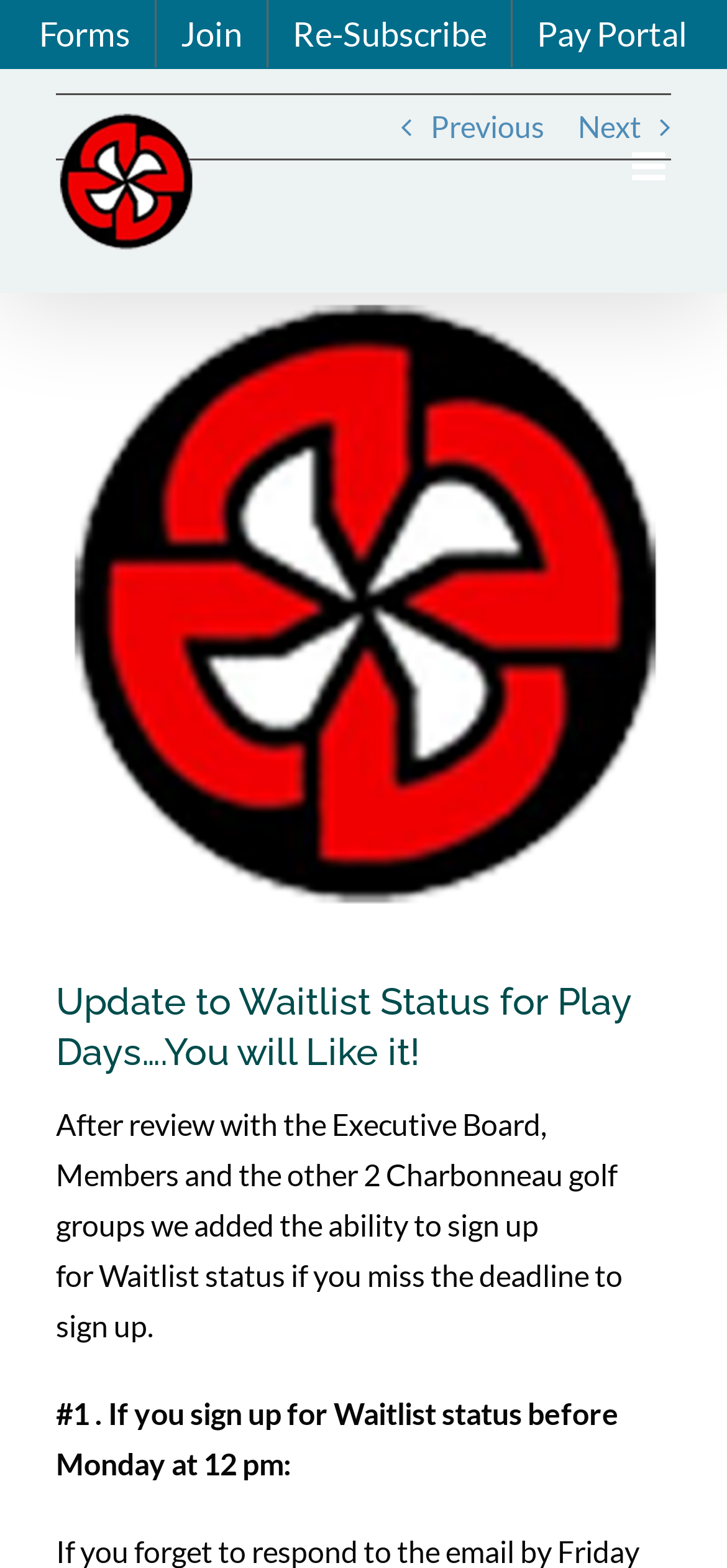Given the element description: "aria-label="Toggle mobile menu"", predict the bounding box coordinates of this UI element. The coordinates must be four float numbers between 0 and 1, given as [left, top, right, bottom].

[0.869, 0.094, 0.923, 0.119]